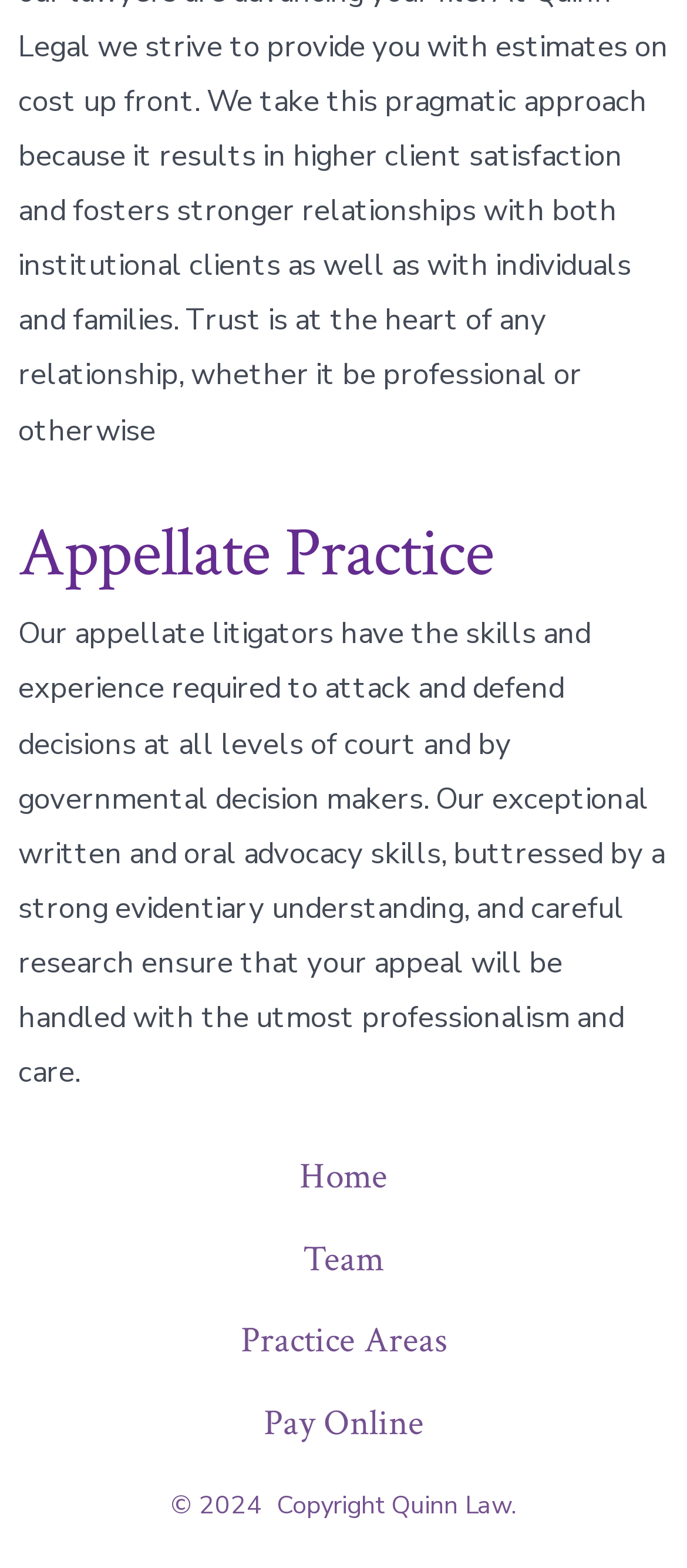What is the year of the copyright?
Based on the screenshot, provide a one-word or short-phrase response.

2024